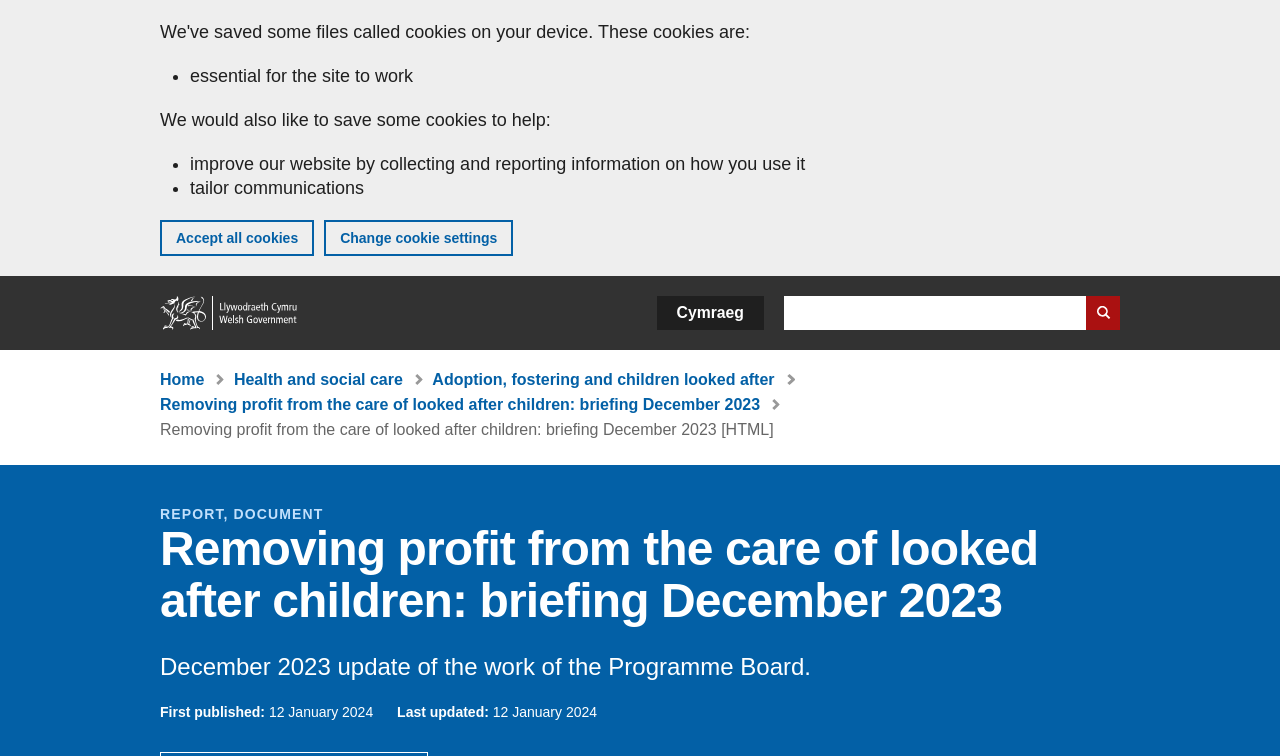Provide the bounding box coordinates for the UI element described in this sentence: "Home". The coordinates should be four float values between 0 and 1, i.e., [left, top, right, bottom].

[0.125, 0.392, 0.234, 0.437]